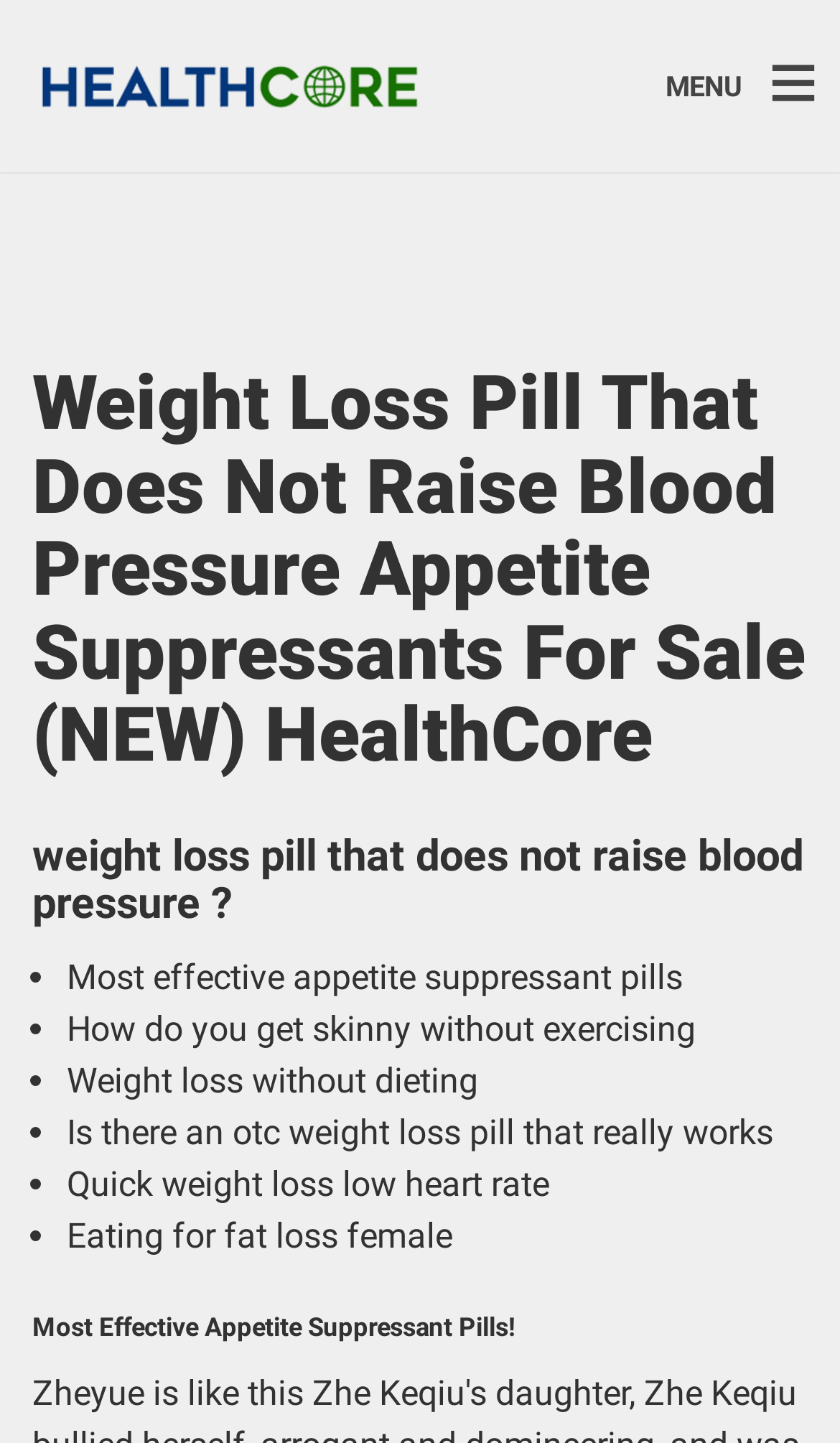Please provide a one-word or short phrase answer to the question:
What is the topic of the webpage?

Weight loss